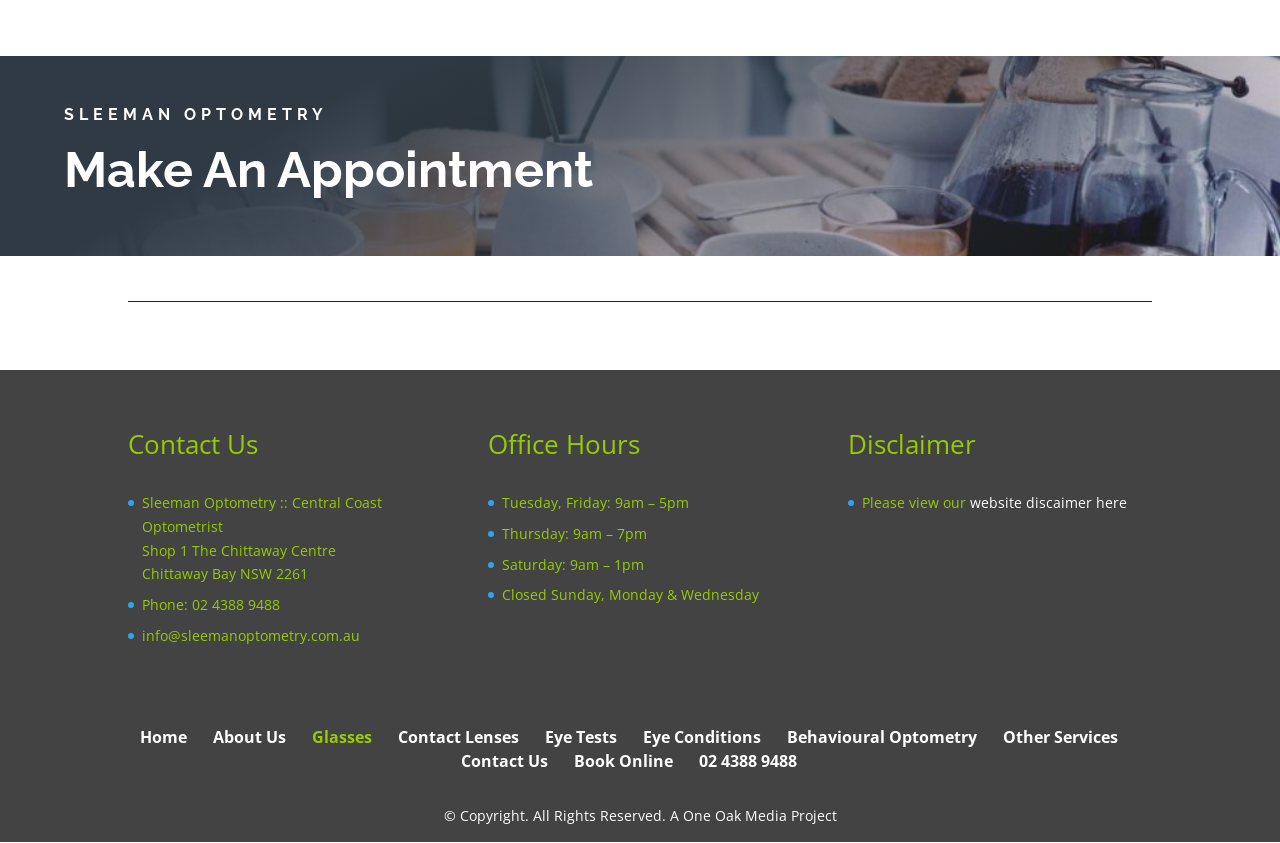Please give a concise answer to this question using a single word or phrase: 
What is the email address of the clinic?

info@sleemanoptometry.com.au